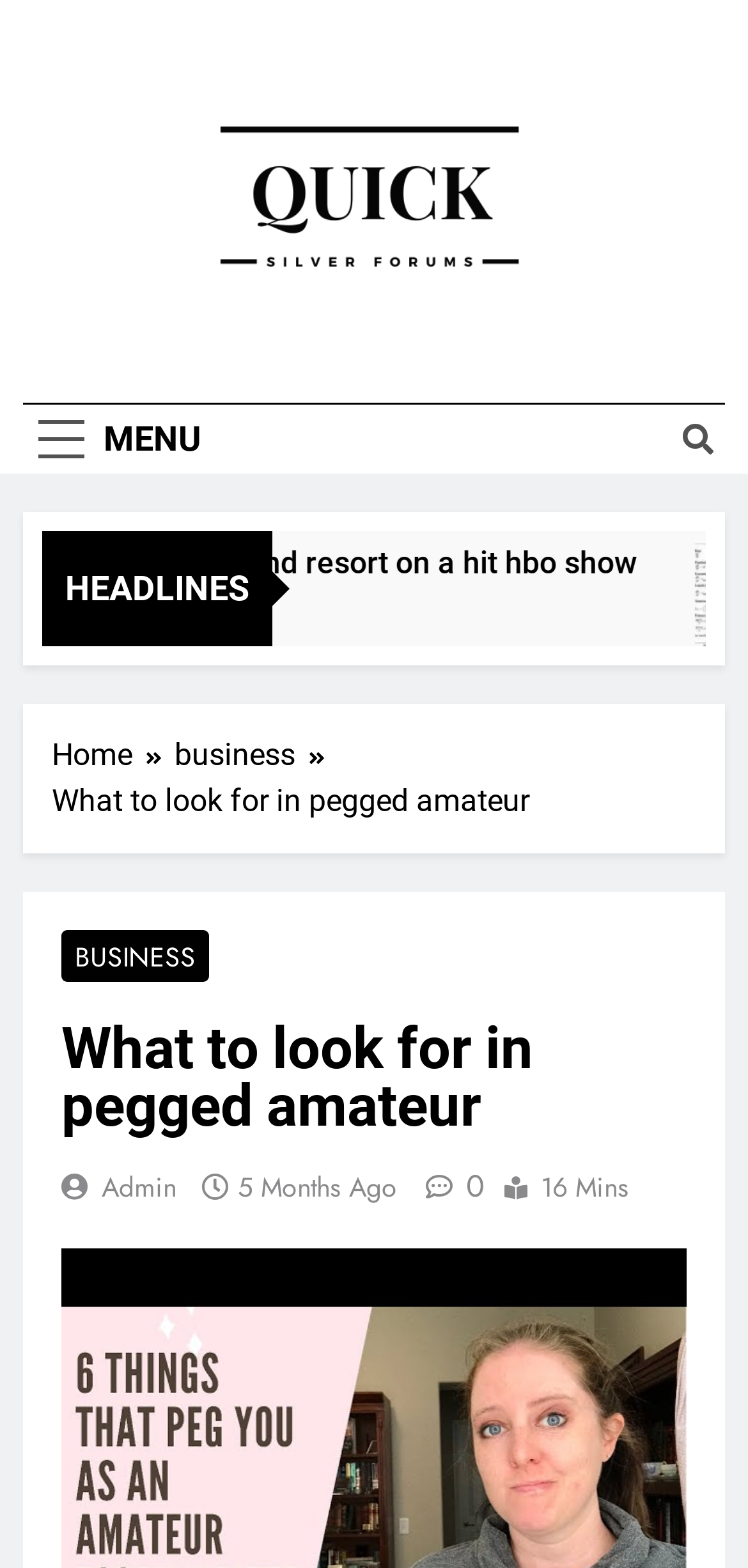What is the time duration mentioned in the webpage?
Examine the image and give a concise answer in one word or a short phrase.

16 Mins